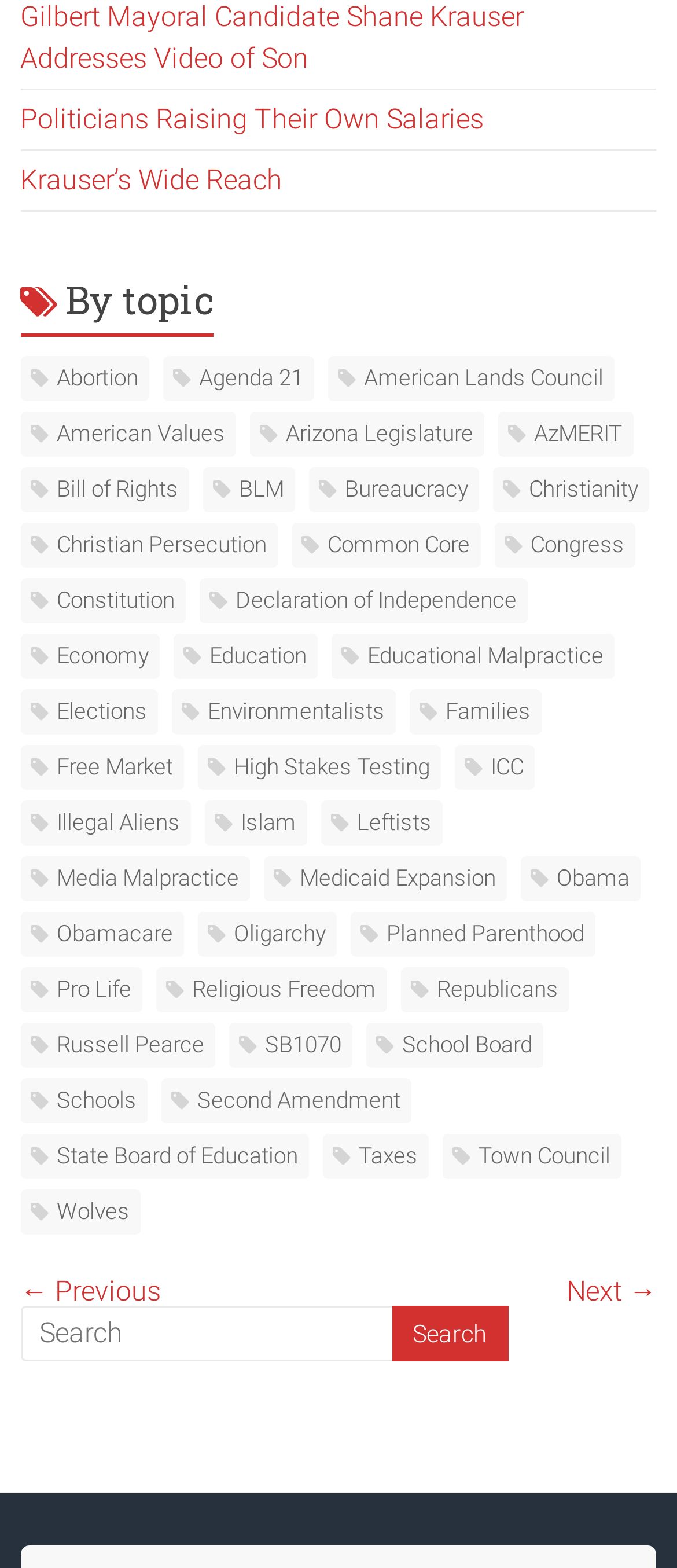Kindly provide the bounding box coordinates of the section you need to click on to fulfill the given instruction: "Go to the previous page".

[0.03, 0.807, 0.238, 0.839]